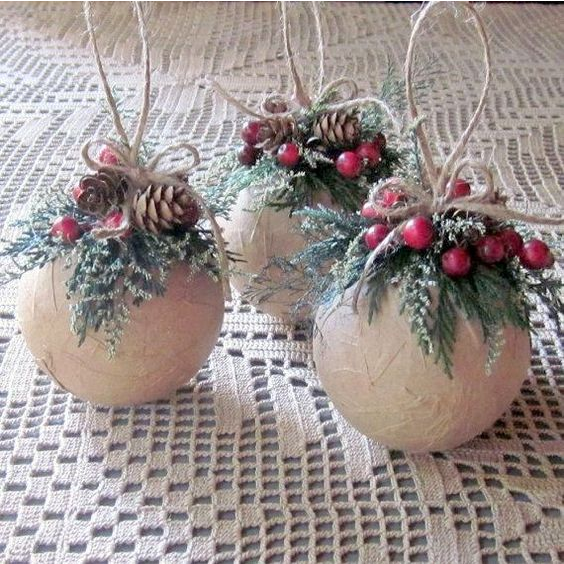Thoroughly describe what you see in the image.

This image features a charming trio of handmade holiday ornaments, each crafted from a natural, matte finish that adds an earthy touch. The ornaments are adorned at the top with lush greenery, including pine needles and small branches, complemented by clusters of vibrant red berries. Delicate pine cones are nestled among the foliage, enhancing the rustic feel. Each ornament is elegantly tied with twine, creating a cozy, homey aesthetic that embodies the spirit of DIY Christmas decorations. These unique pieces not only serve as festive accents for the holiday season but also reflect a personal touch that can save money while showcasing creativity in home decor.